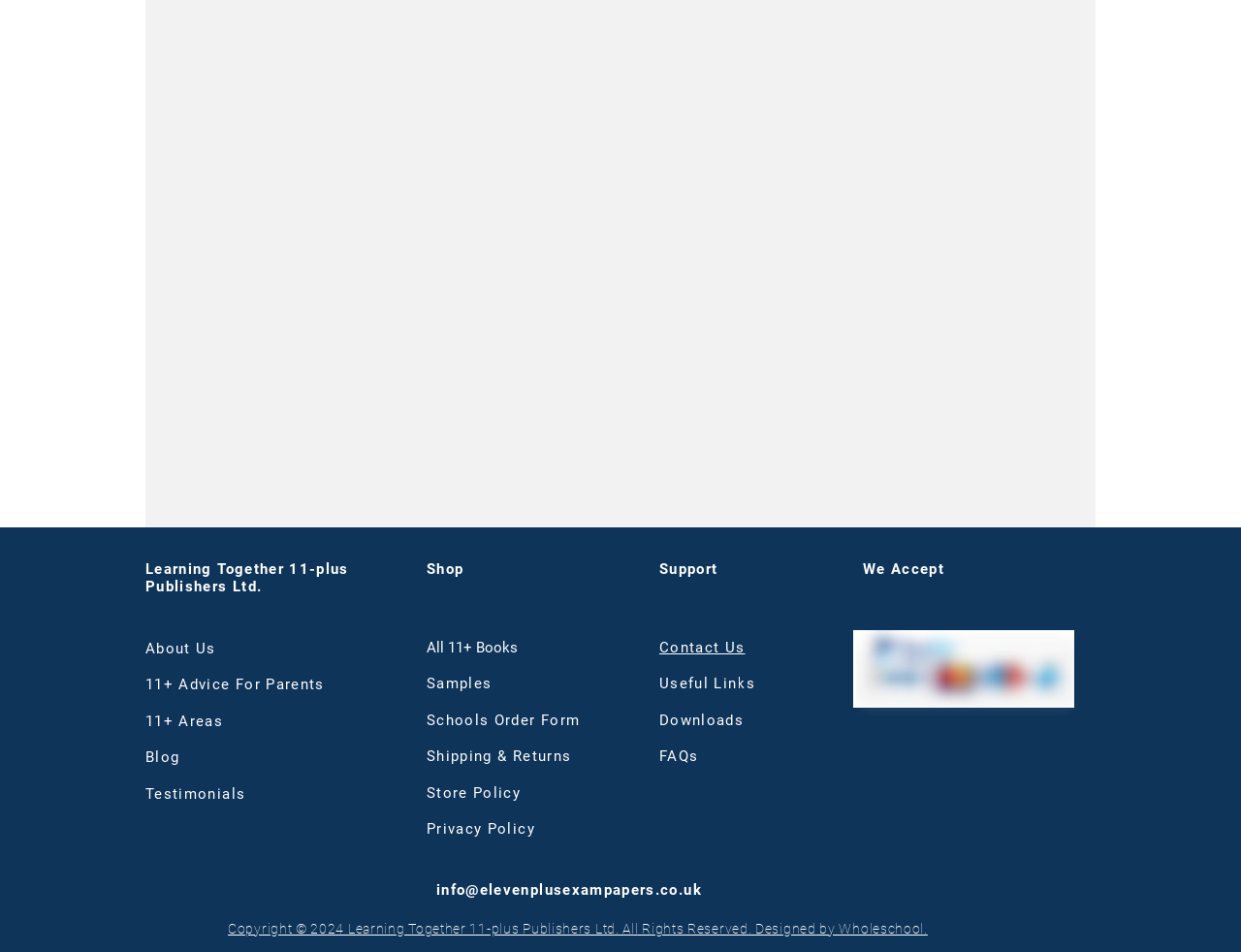Find the bounding box coordinates of the area to click in order to follow the instruction: "Click on the 'Shop' link".

[0.344, 0.588, 0.374, 0.607]